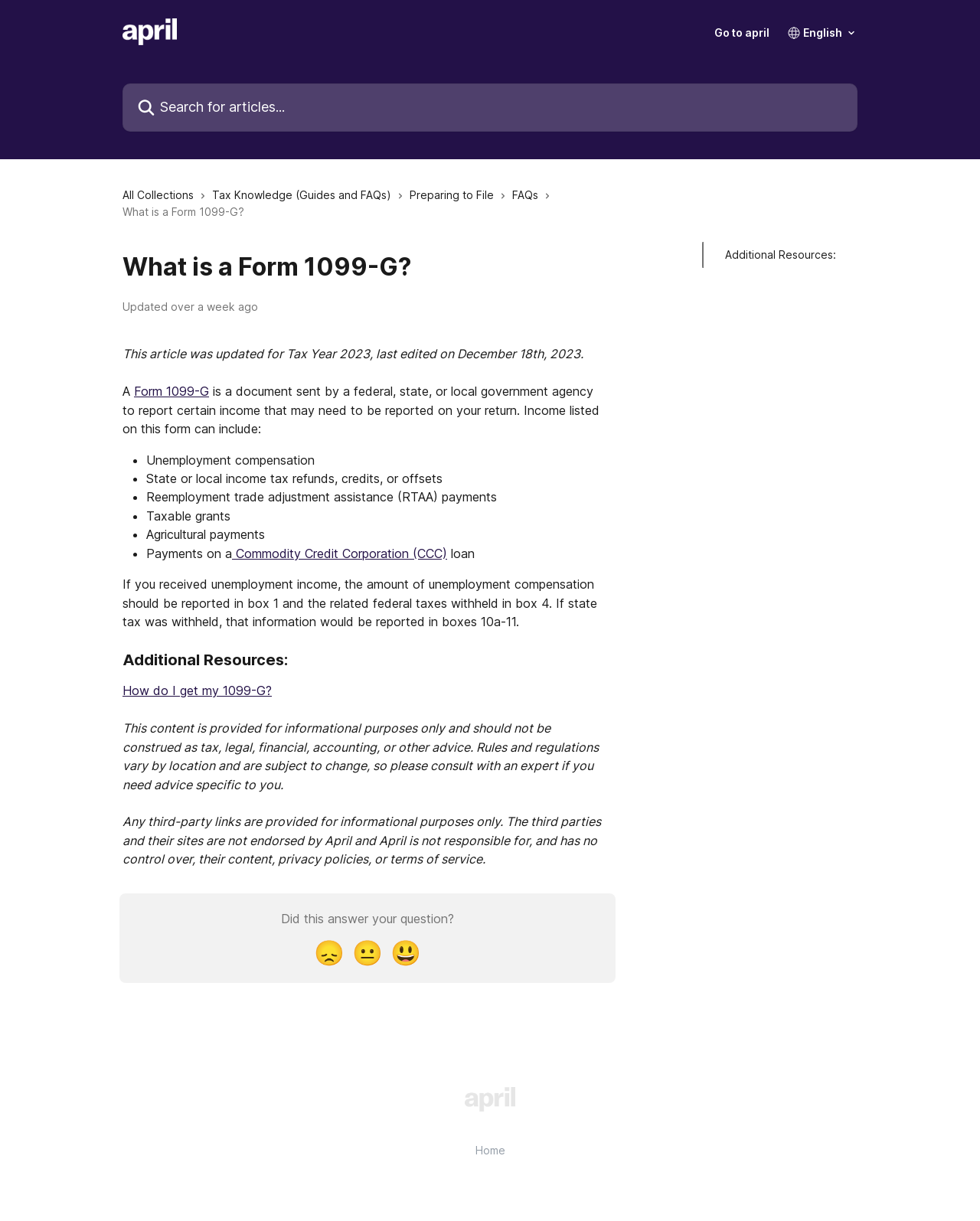Find the bounding box of the element with the following description: "😃". The coordinates must be four float numbers between 0 and 1, formatted as [left, top, right, bottom].

[0.395, 0.763, 0.434, 0.798]